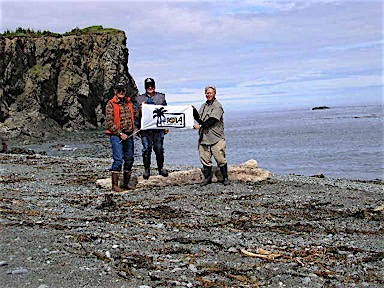What type of clothing are the individuals wearing?
Answer the question using a single word or phrase, according to the image.

rugged outdoor clothing